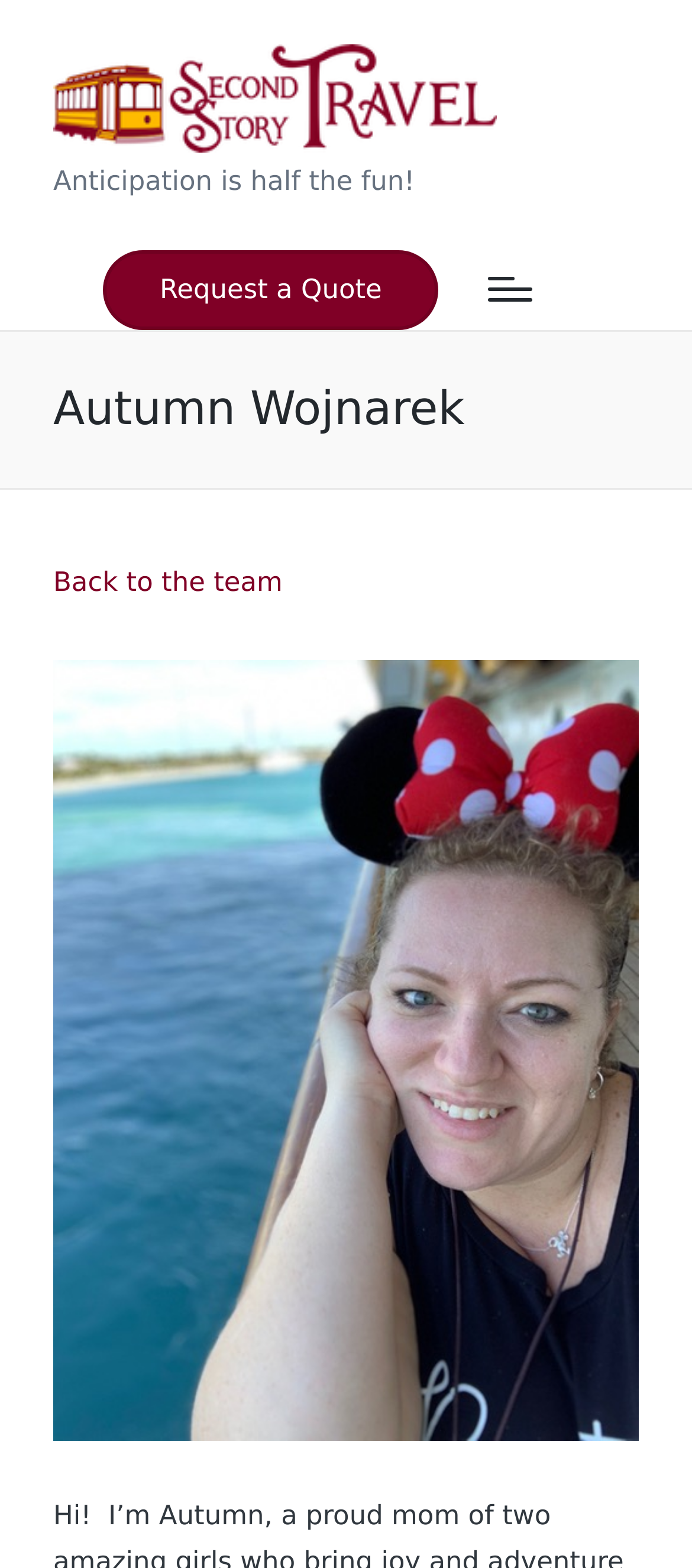Use the details in the image to answer the question thoroughly: 
What is the purpose of the 'Request a Quote' button?

The 'Request a Quote' button is a call-to-action element that suggests its purpose is to allow users to request a quote for a travel service or package. This is likely the first step in inquiring about a travel plan or booking a trip.